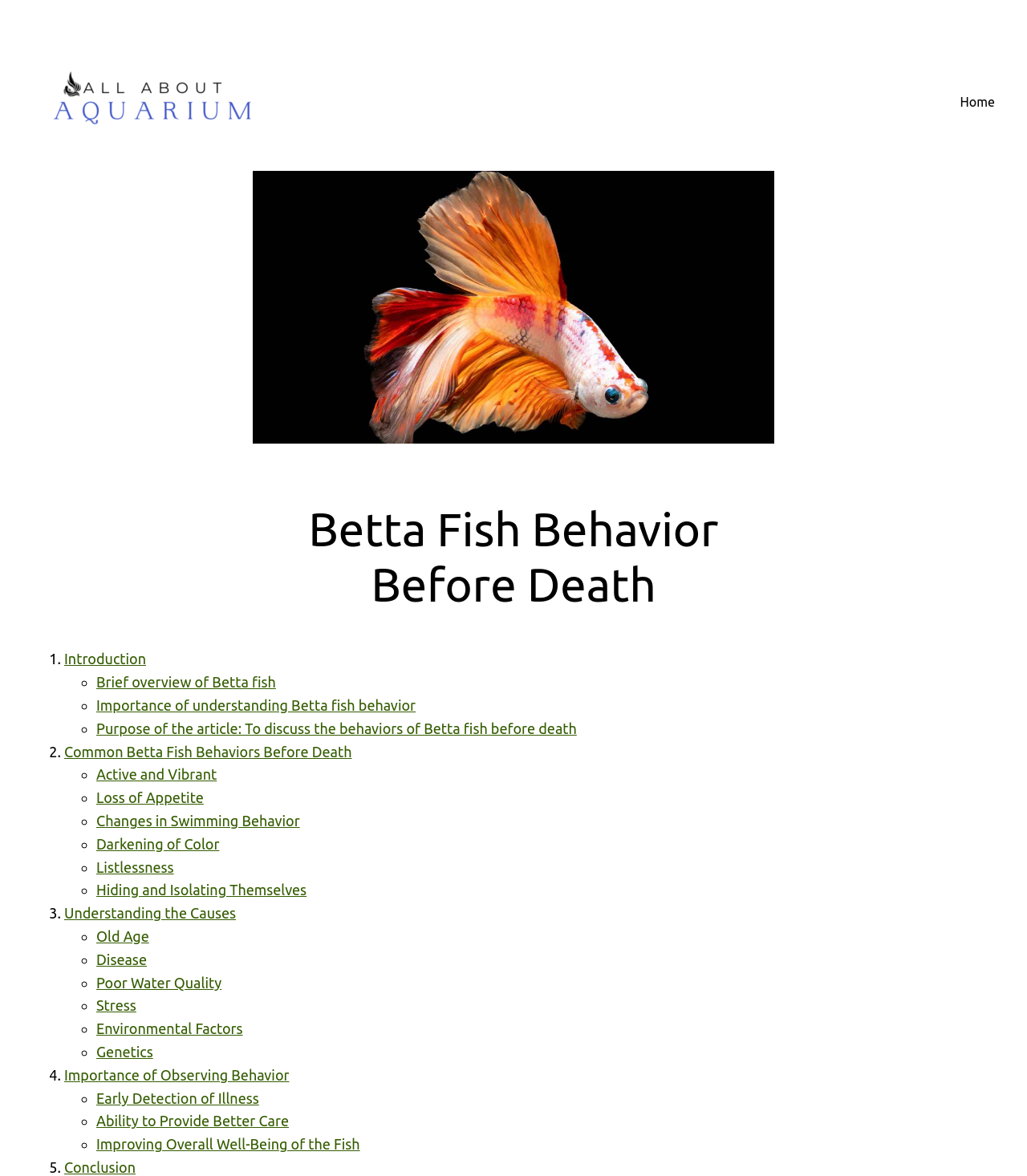Describe the webpage in detail, including text, images, and layout.

This webpage is about Betta Fish Behavior Before Death, with the main title "Betta Fish Behavior Before Death" prominently displayed in the middle of the page. At the top left corner, there is a logo and a link to "All About Aquarium". On the top right corner, there is a navigation menu with a link to "Home".

Below the title, there is a figure, which is likely an image related to Betta fish. The main content of the page is divided into four sections, each with a numbered heading and a list of links. The first section is "Introduction", which includes links to "Brief overview of Betta fish", "Importance of understanding Betta fish behavior", and "Purpose of the article". 

The second section is "Common Betta Fish Behaviors Before Death", which lists several behaviors such as "Active and Vibrant", "Loss of Appetite", "Changes in Swimming Behavior", "Darkening of Color", "Listlessness", and "Hiding and Isolating Themselves". 

The third section is "Understanding the Causes", which includes links to "Old Age", "Disease", "Poor Water Quality", "Stress", "Environmental Factors", and "Genetics". 

The fourth section is "Importance of Observing Behavior", which discusses the importance of observing Betta fish behavior, including "Early Detection of Illness", "Ability to Provide Better Care", and "Improving Overall Well-Being of the Fish". Finally, there is a "Conclusion" link at the bottom of the page.